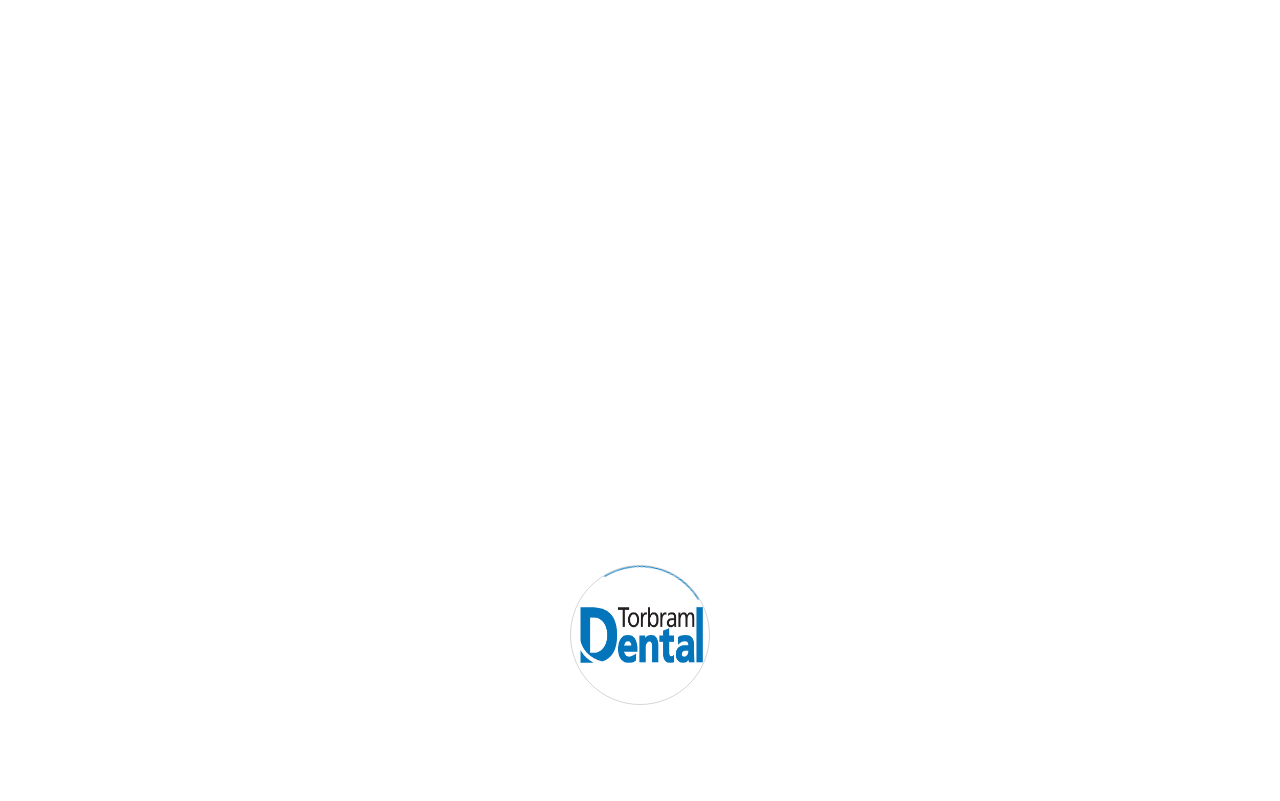What is the status of comments on the webpage?
Look at the screenshot and provide an in-depth answer.

I found the status of comments by looking at the text element that says 'Comments are closed.' which is located near the top of the webpage.